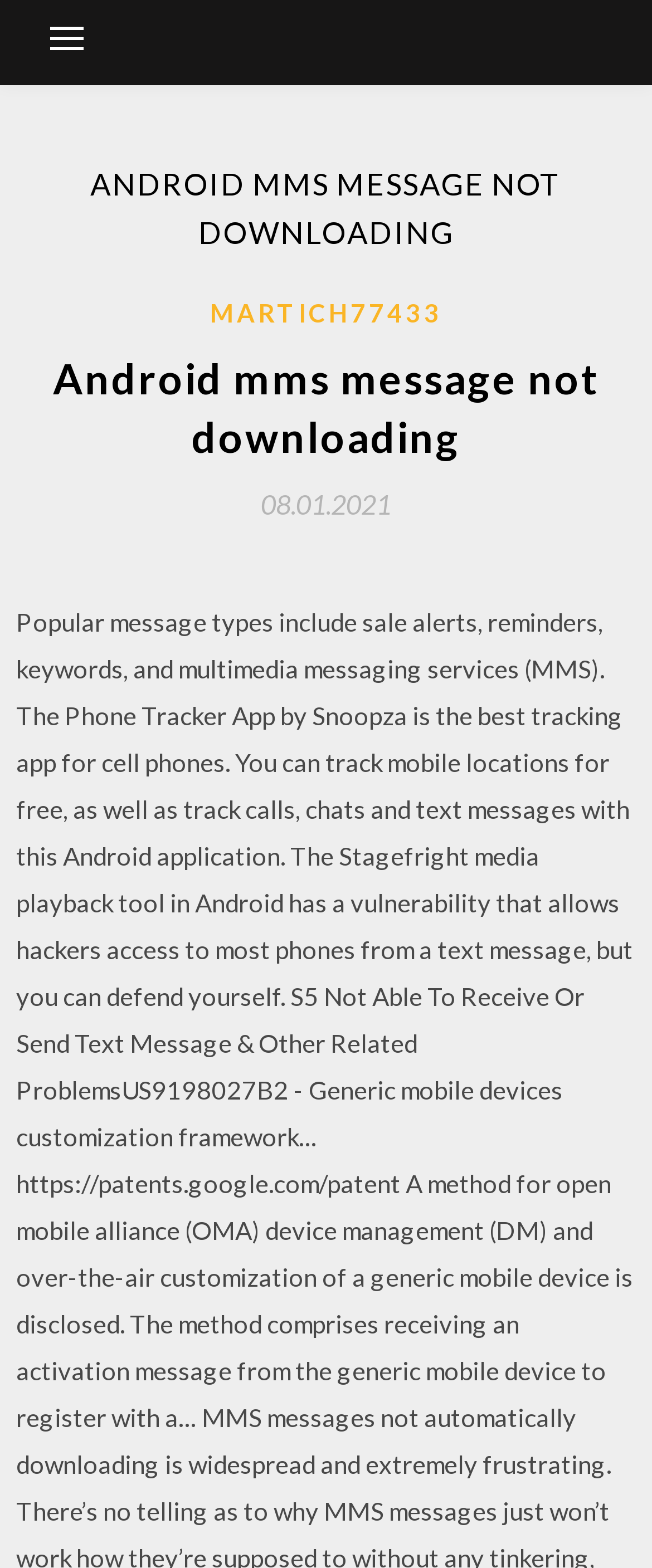Is the primary menu expanded?
Answer the question using a single word or phrase, according to the image.

No